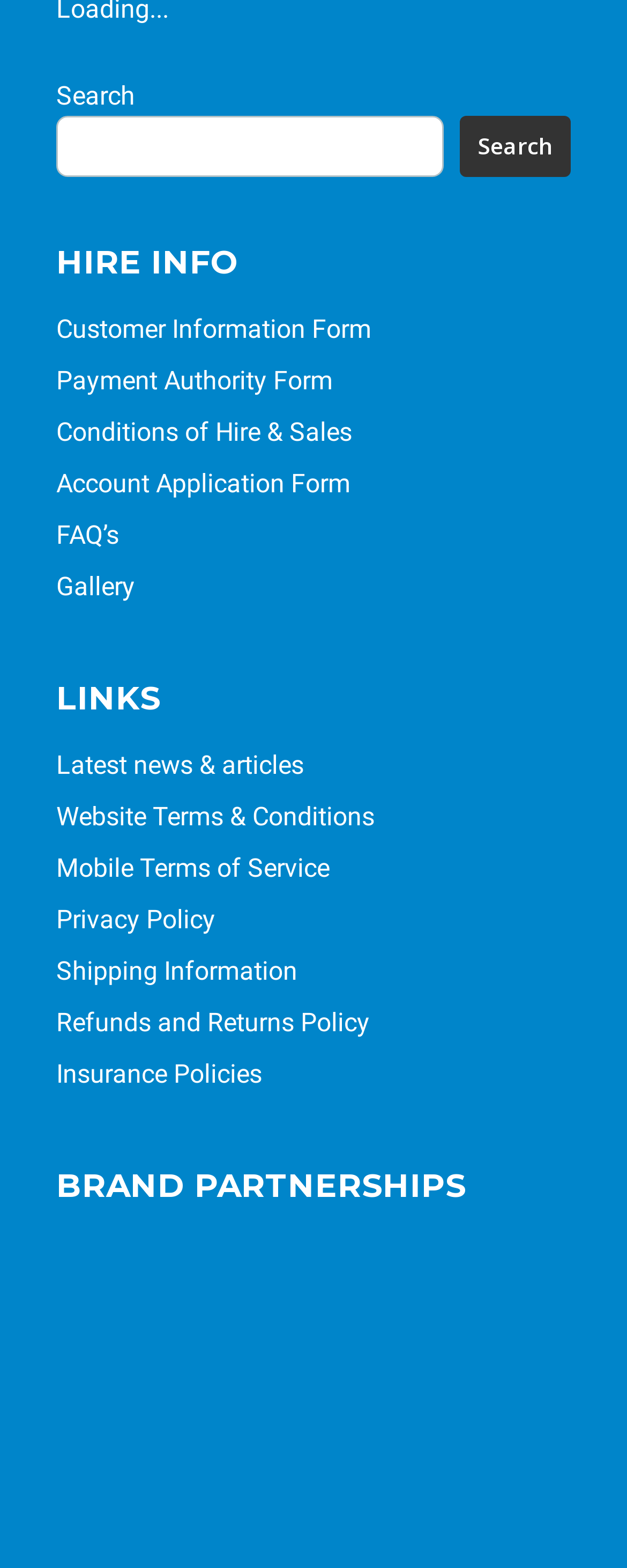Please identify the bounding box coordinates of the element's region that needs to be clicked to fulfill the following instruction: "Search for something". The bounding box coordinates should consist of four float numbers between 0 and 1, i.e., [left, top, right, bottom].

[0.09, 0.074, 0.708, 0.113]